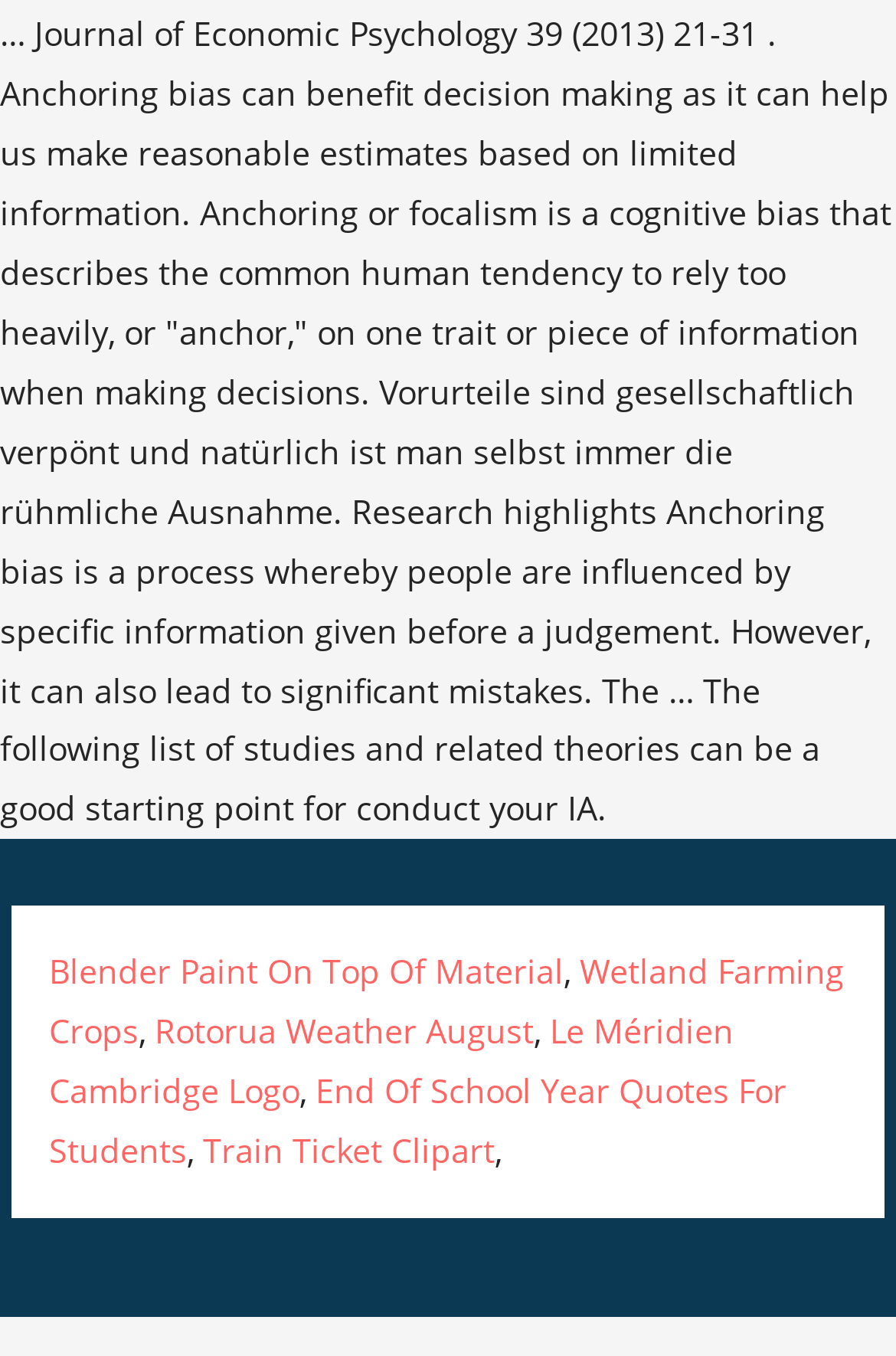From the element description Le Méridien Cambridge Logo, predict the bounding box coordinates of the UI element. The coordinates must be specified in the format (top-left x, top-left y, bottom-right x, bottom-right y) and should be within the 0 to 1 range.

[0.055, 0.744, 0.819, 0.82]